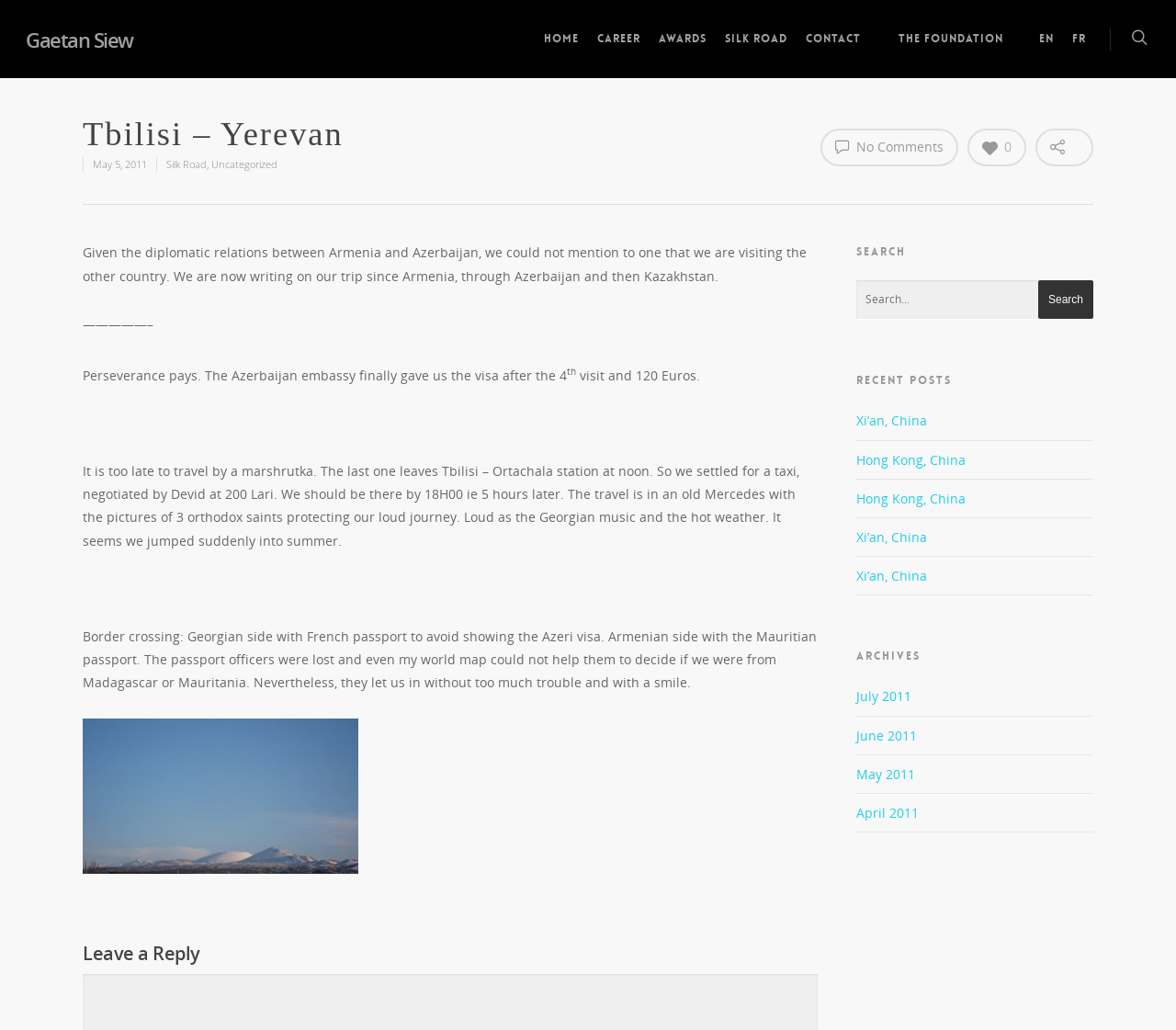How many links are there in the main navigation menu?
Your answer should be a single word or phrase derived from the screenshot.

7